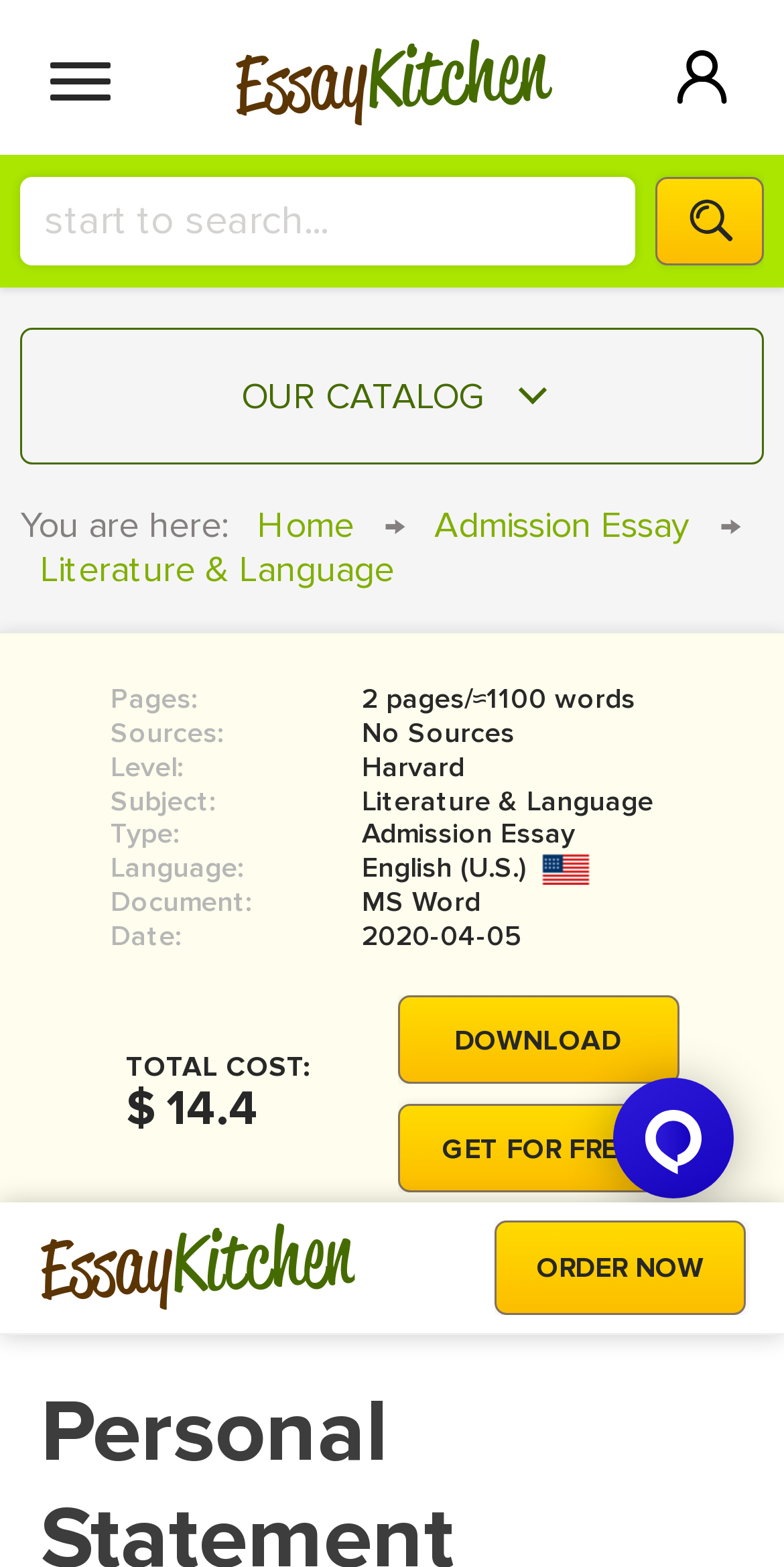Using the details in the image, give a detailed response to the question below:
What is the subject of the essay?

The subject of the essay can be found in the table below the essay title, where it says 'Subject: Literature & Language'.